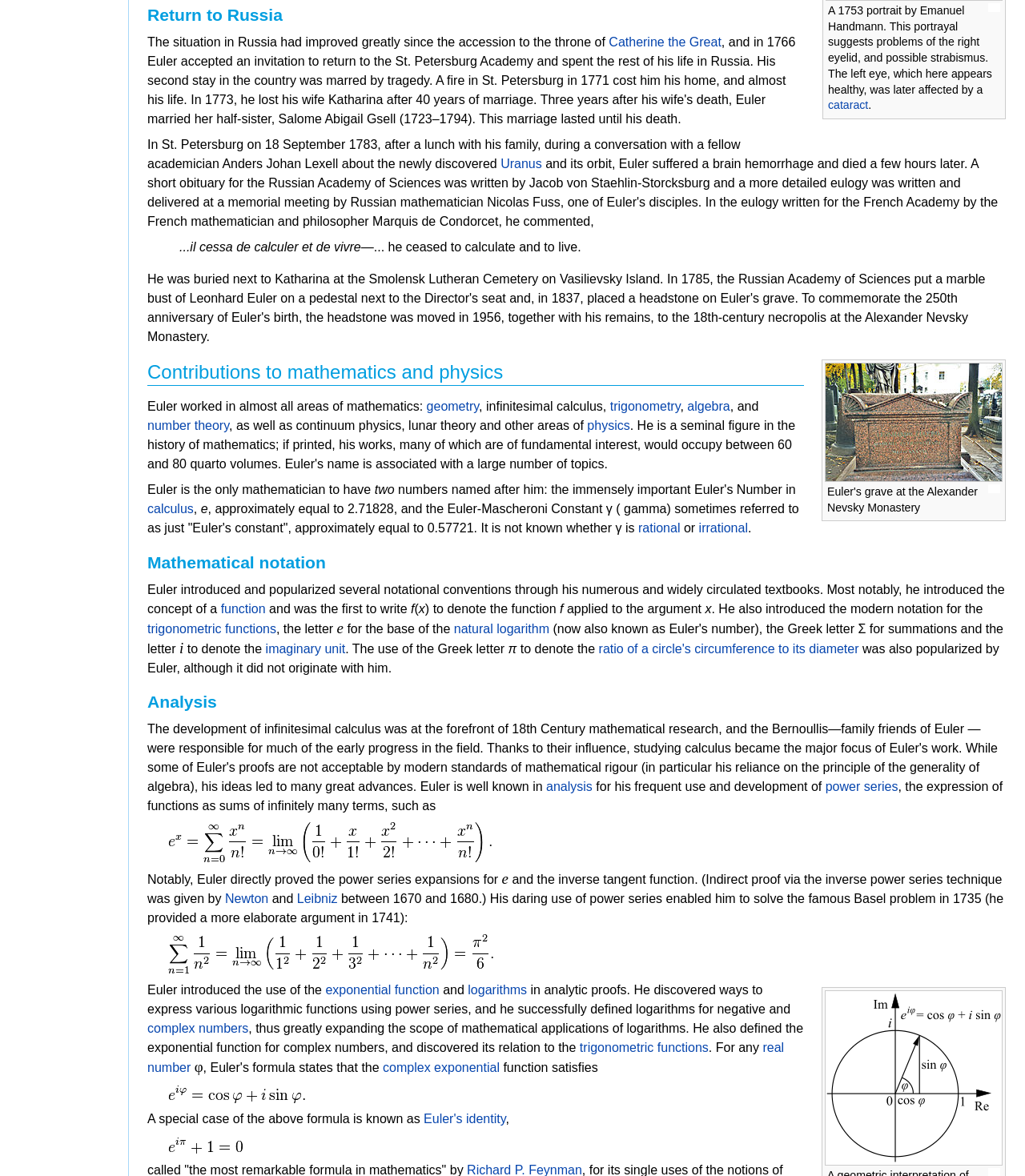Kindly determine the bounding box coordinates of the area that needs to be clicked to fulfill this instruction: "Read the quote about Euler".

[0.175, 0.202, 0.95, 0.218]